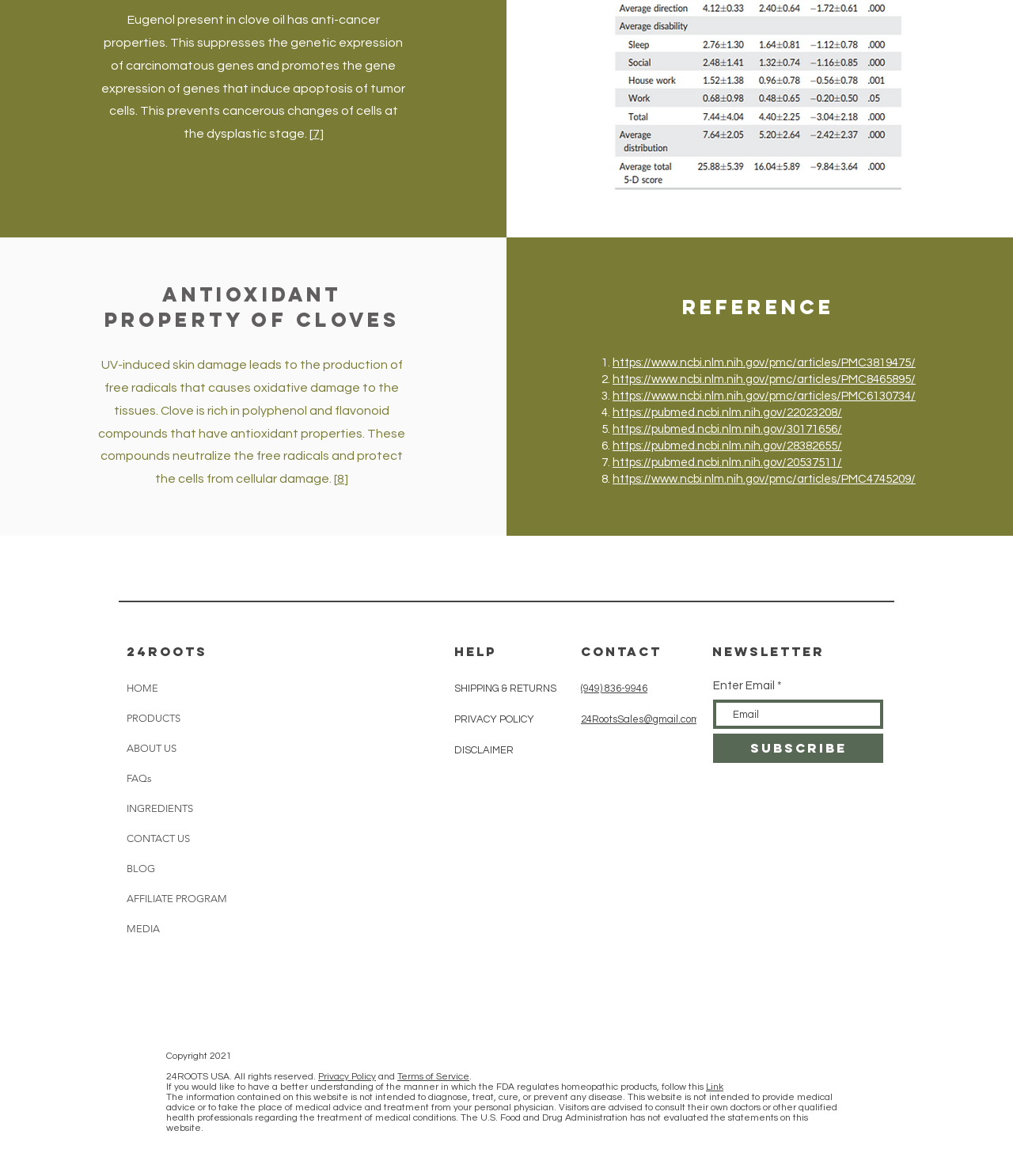Give a concise answer using only one word or phrase for this question:
What is the effect of eugenol on cancer cells?

Induce apoptosis